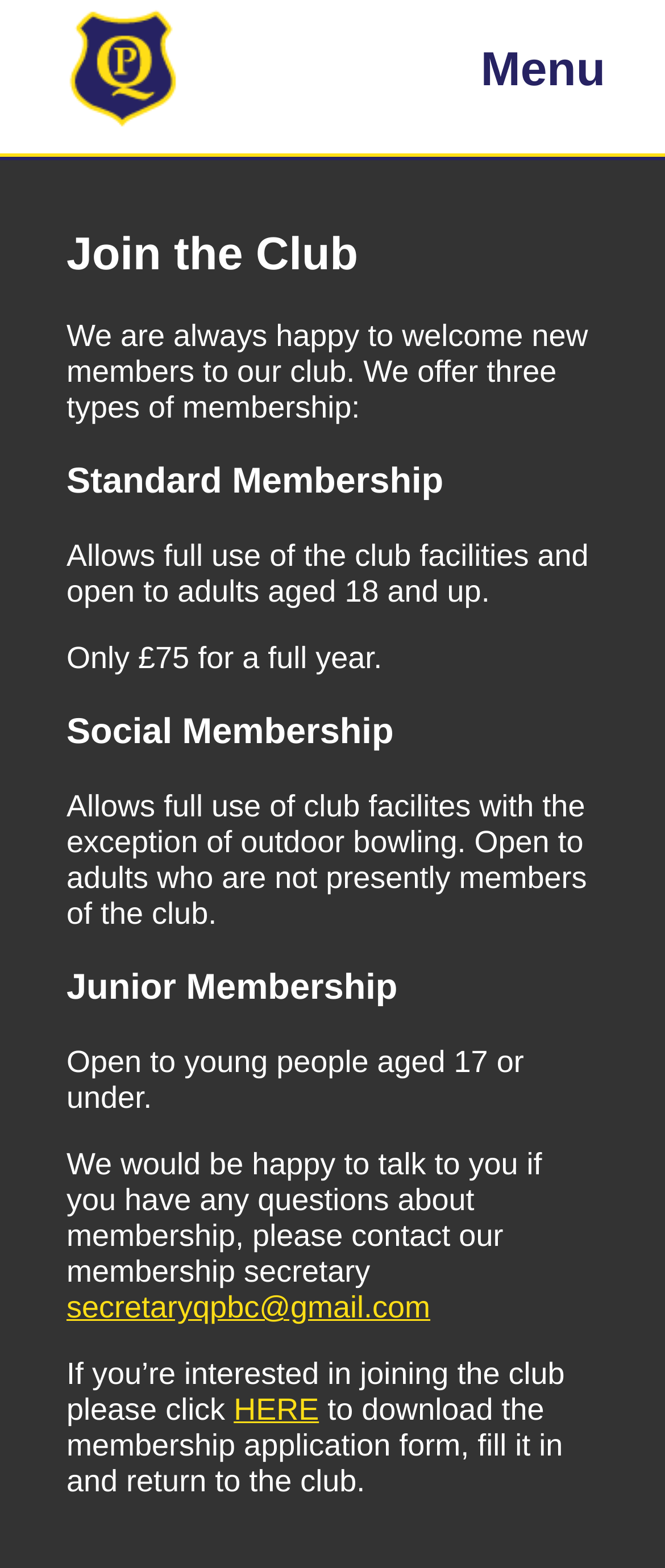How can one download the membership application form?
Using the picture, provide a one-word or short phrase answer.

Click HERE